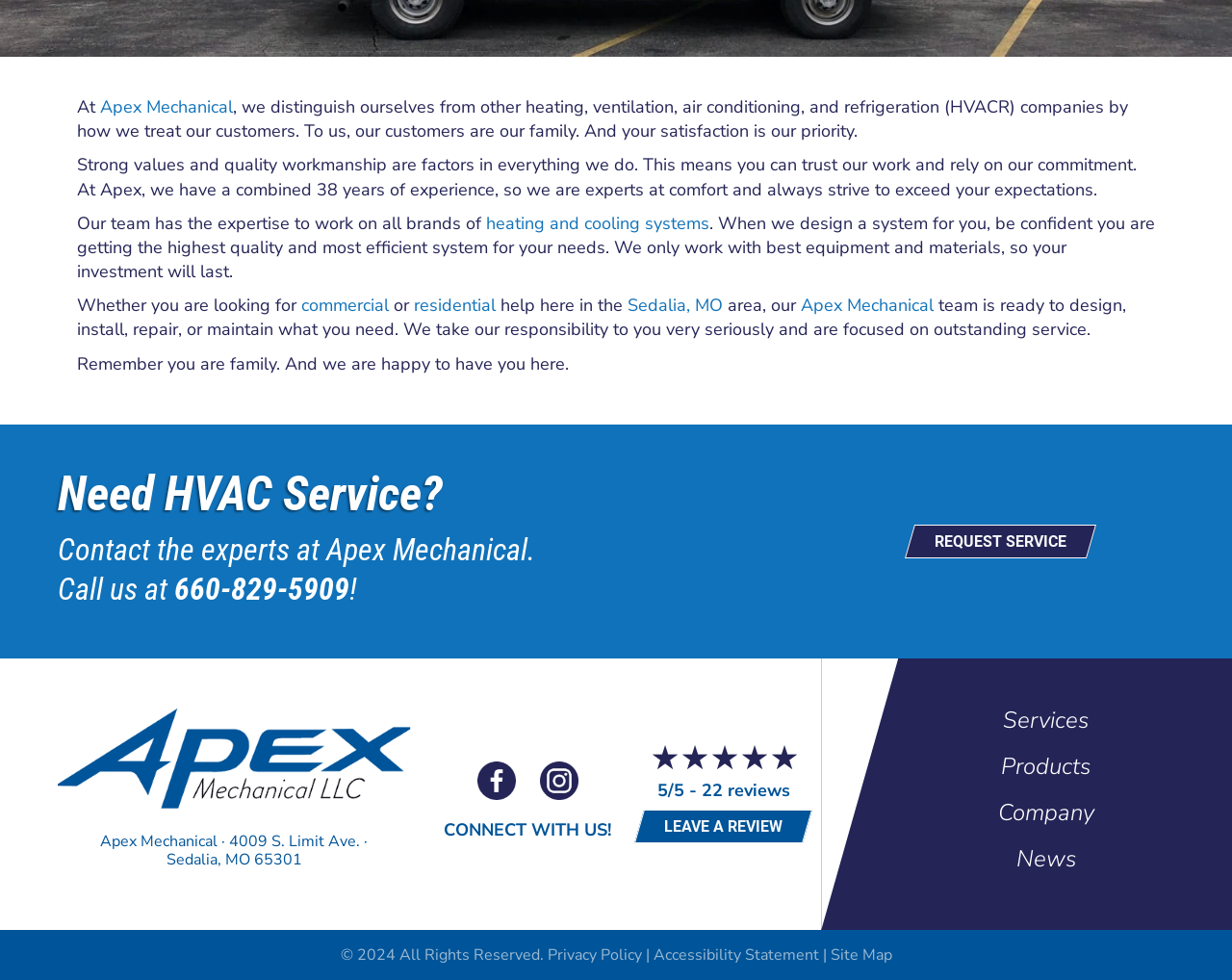Mark the bounding box of the element that matches the following description: "LEAVE A REVIEW".

[0.515, 0.826, 0.659, 0.861]